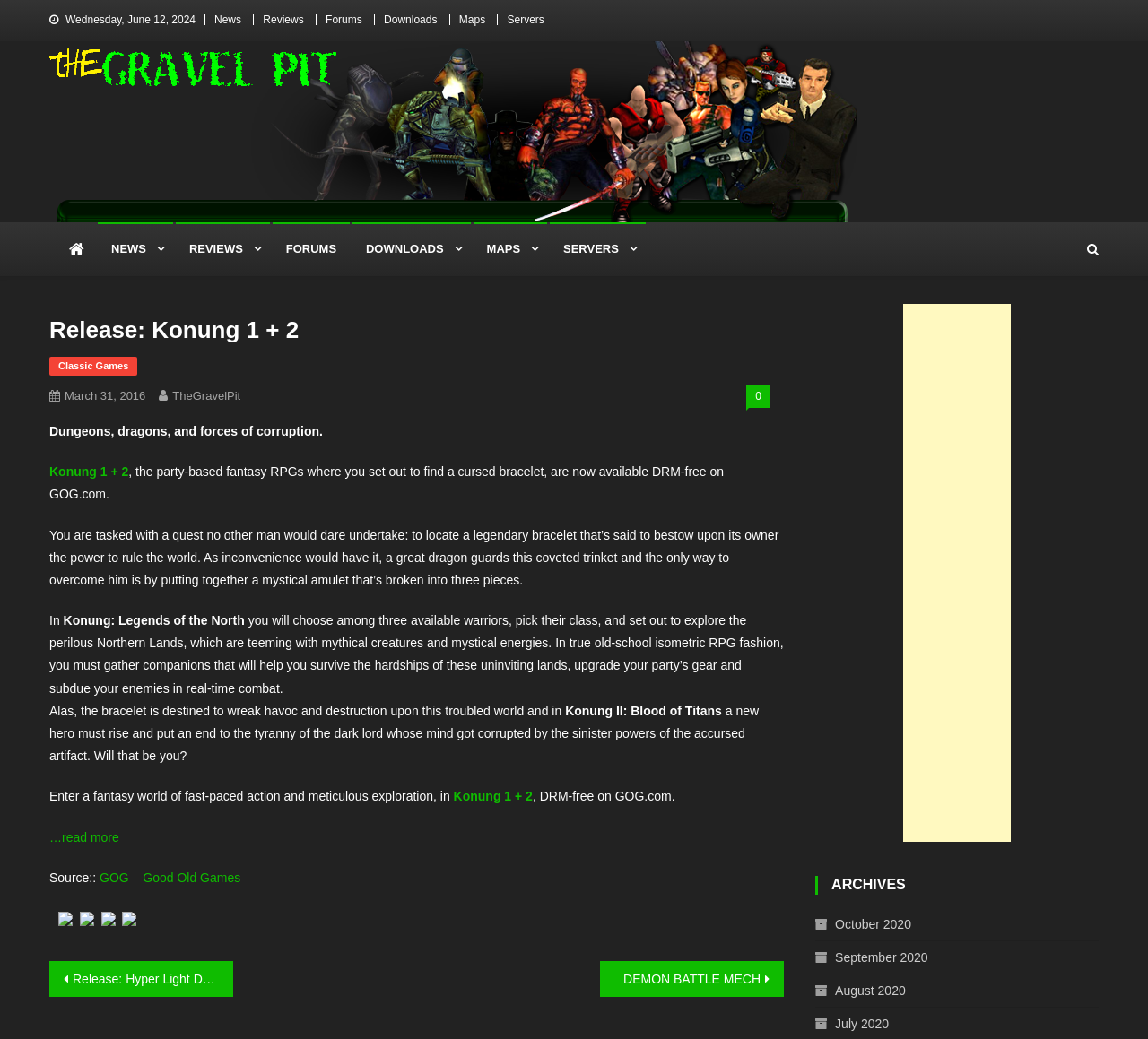Can you give a detailed response to the following question using the information from the image? What is the name of the website?

The name of the website can be found at the top of the webpage, where it says 'The Gravel Pit - Classic PC Gaming'.